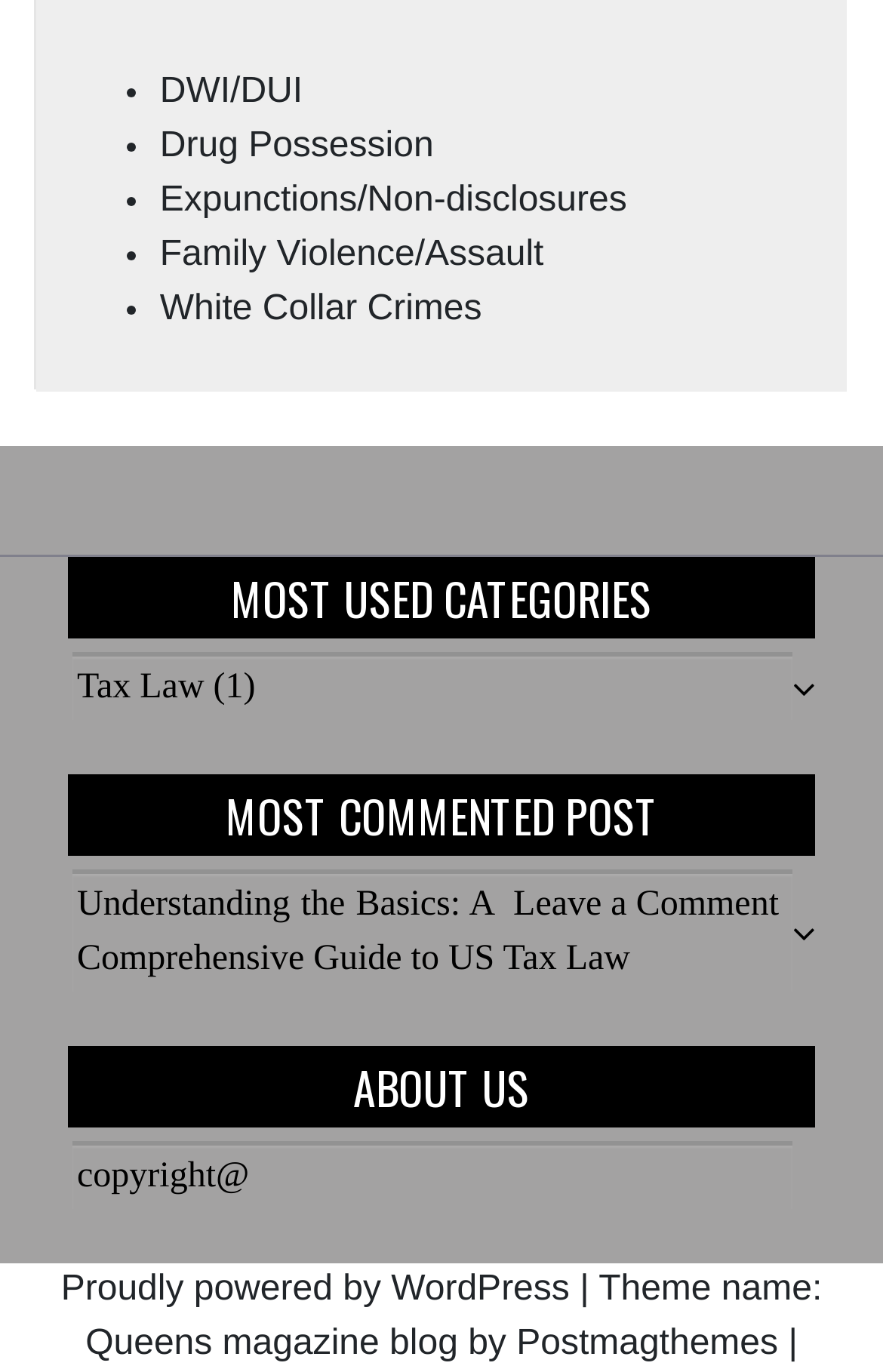Identify the bounding box coordinates of the element that should be clicked to fulfill this task: "Read about Understanding the Basics: A Comprehensive Guide to US Tax Law". The coordinates should be provided as four float numbers between 0 and 1, i.e., [left, top, right, bottom].

[0.087, 0.645, 0.714, 0.713]